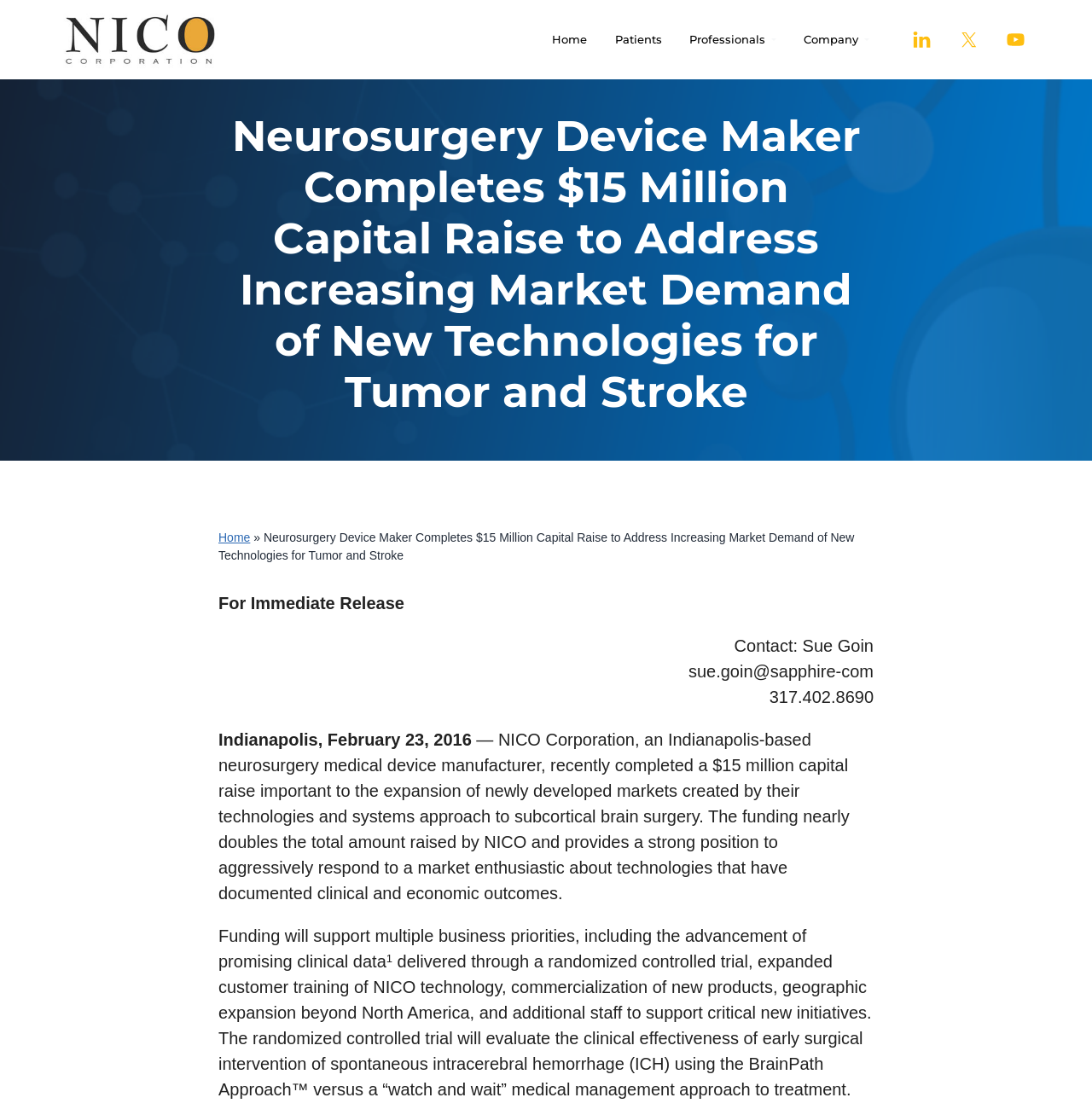Create a detailed summary of the webpage's content and design.

The webpage is about NICO Corporation, a neurosurgery medical device manufacturer based in Indianapolis. At the top left corner, there is a logo of NICO Corporation with a link to the company's homepage. Below the logo, there is a tagline "Dedicated to revolutionizing minimally invasive neurosurgery". 

On the top right corner, there are three social media links: LinkedIn, Twitter, and YouTube, each with an icon and a link. 

The main navigation menu is located at the top center of the page, with links to "Home", "Patients", "Professionals", and "Company". 

The main content of the page is an article with a heading "Neurosurgery Device Maker Completes $15 Million Capital Raise to Address Increasing Market Demand of New Technologies for Tumor and Stroke". The article is divided into several paragraphs, with the first paragraph summarizing the company's recent $15 million capital raise to expand its markets. The following paragraphs provide more details about the funding, including how it will be used to support business priorities such as clinical data advancement, customer training, product commercialization, geographic expansion, and staff addition. 

There is also a contact information section at the bottom of the article, with the name, email, and phone number of Sue Goin, the contact person.